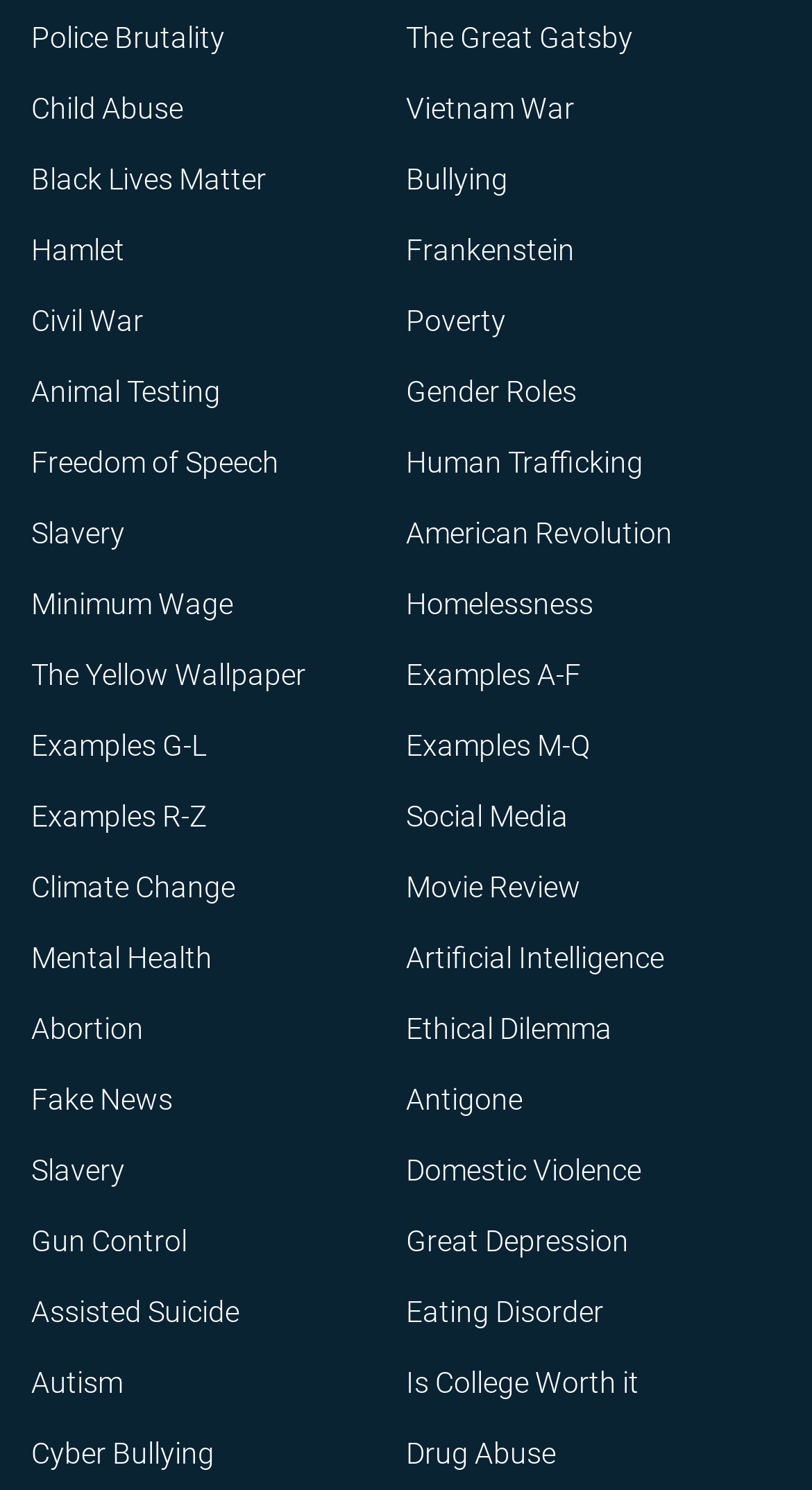Please identify the bounding box coordinates of the element's region that needs to be clicked to fulfill the following instruction: "Click on the link to learn about Police Brutality". The bounding box coordinates should consist of four float numbers between 0 and 1, i.e., [left, top, right, bottom].

[0.038, 0.013, 0.277, 0.036]